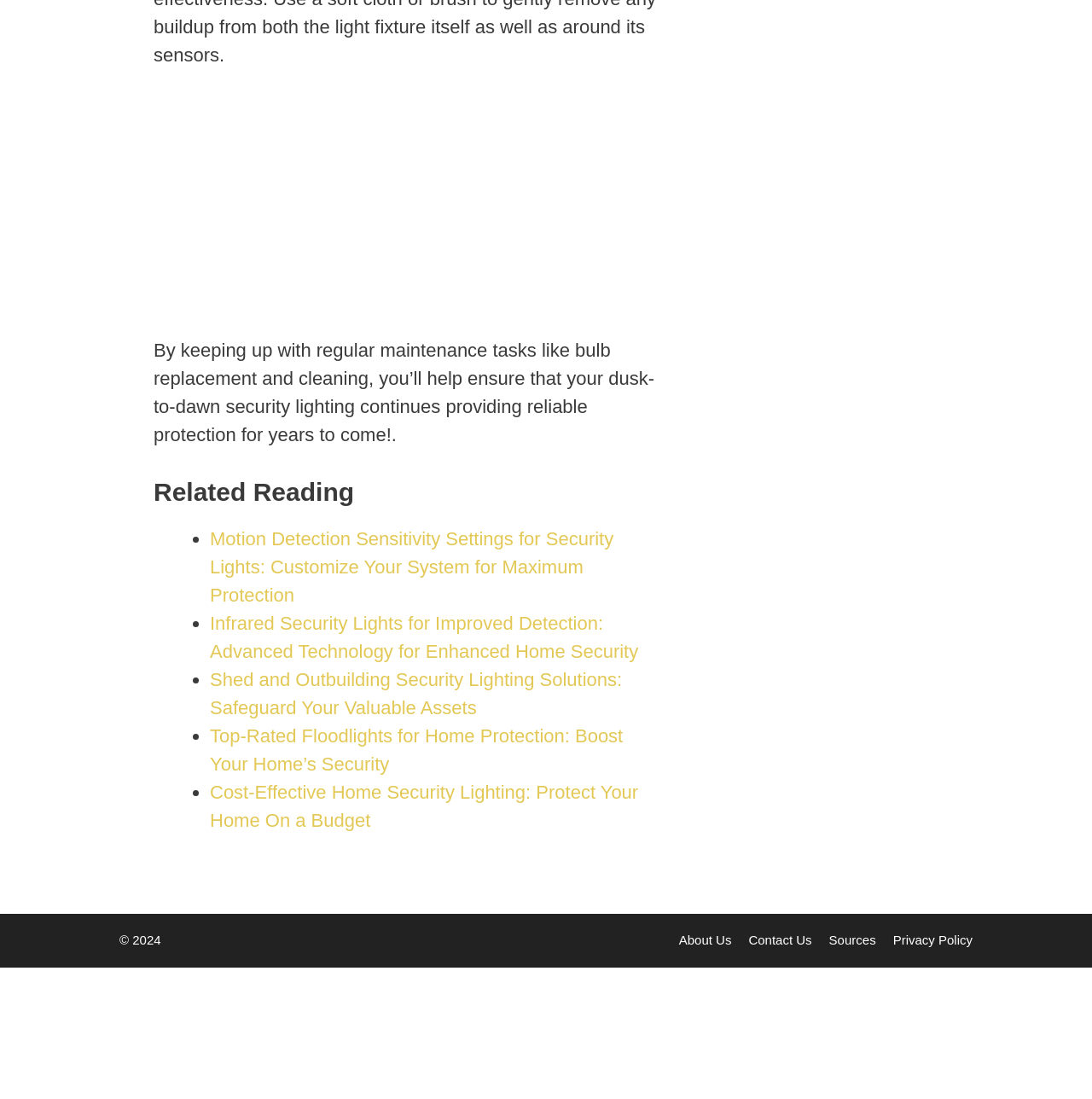Please identify the bounding box coordinates of the area I need to click to accomplish the following instruction: "Explore shed and outbuilding security lighting solutions".

[0.192, 0.609, 0.57, 0.654]